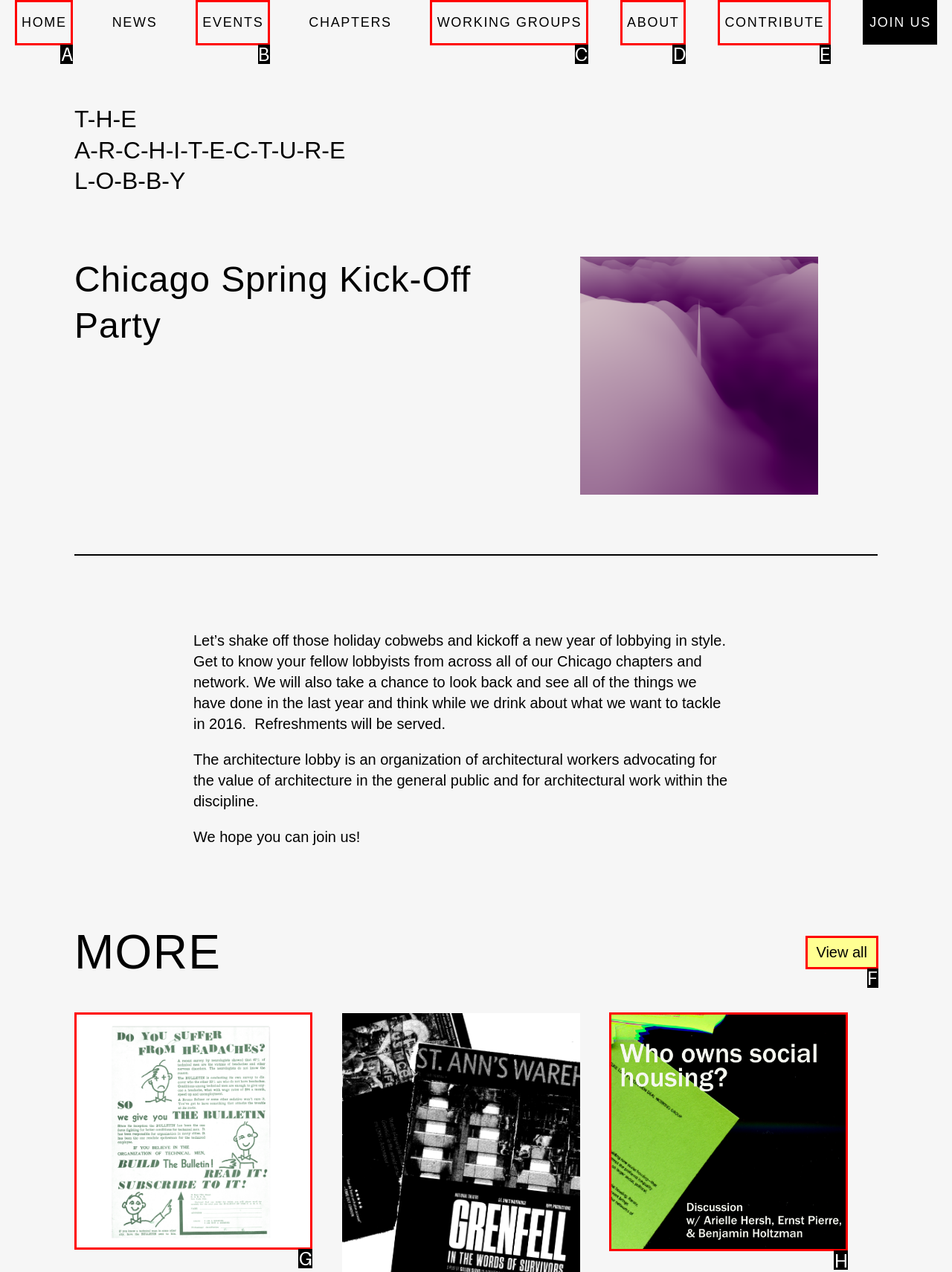Choose the HTML element that matches the description: alt="Who owns social housing?"
Reply with the letter of the correct option from the given choices.

H